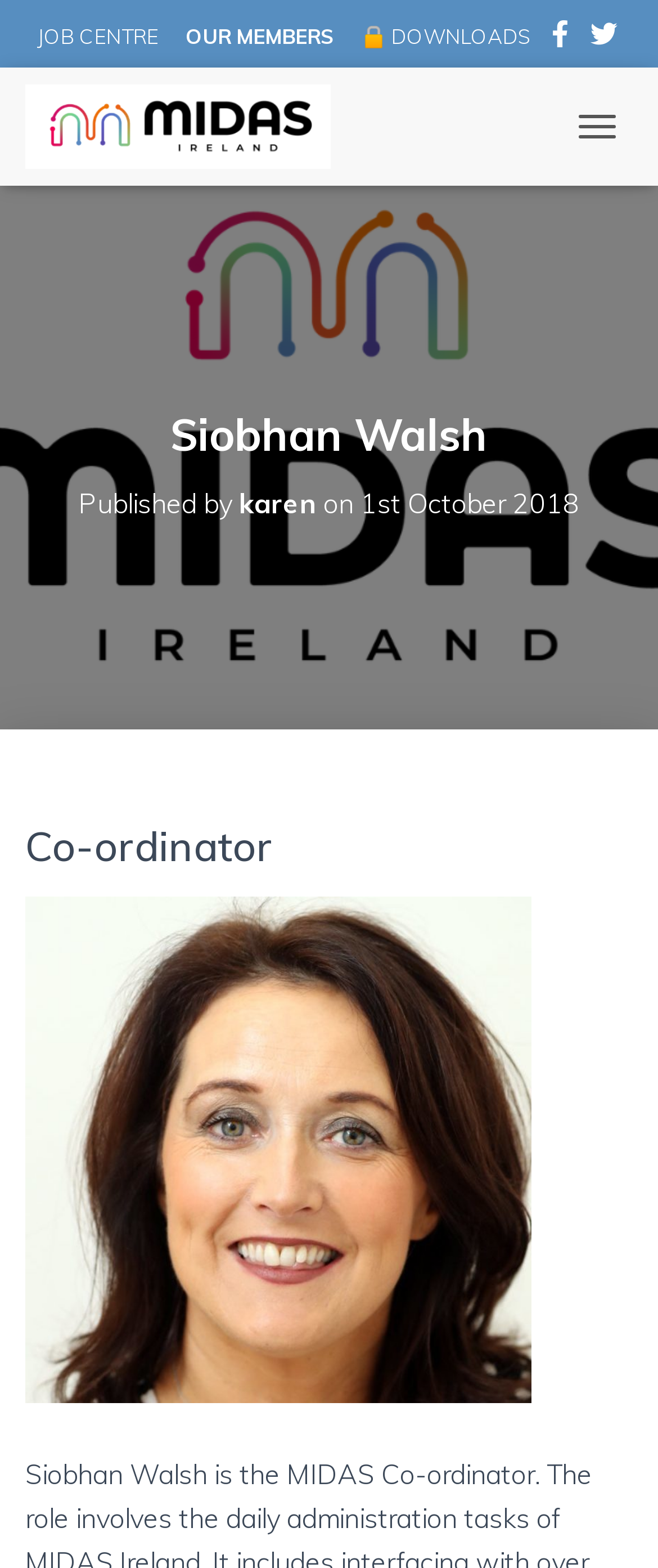Using the format (top-left x, top-left y, bottom-right x, bottom-right y), and given the element description, identify the bounding box coordinates within the screenshot: MIDAS Ireland on Facebook

[0.838, 0.0, 0.864, 0.05]